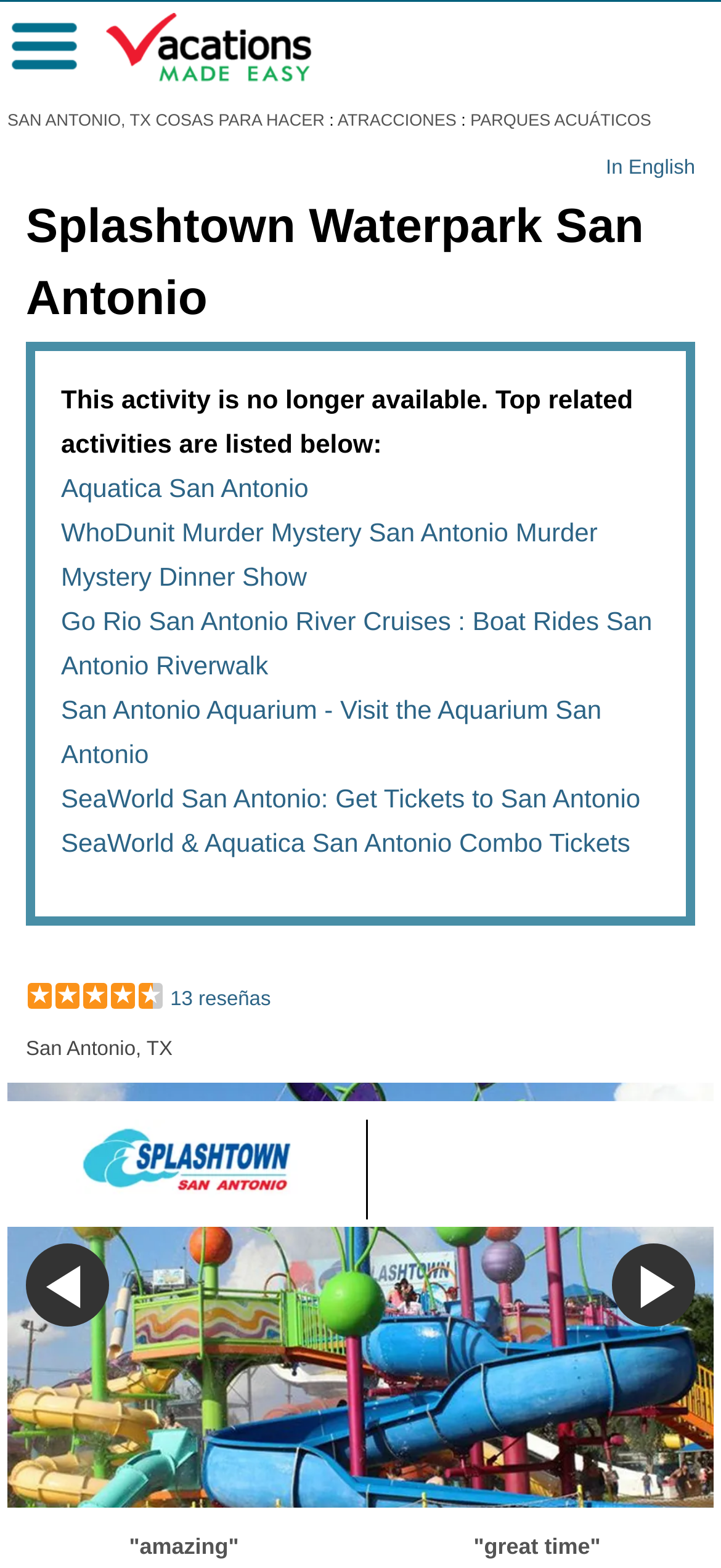Please locate the bounding box coordinates for the element that should be clicked to achieve the following instruction: "View SAN ANTONIO, TX COSAS PARA HACER". Ensure the coordinates are given as four float numbers between 0 and 1, i.e., [left, top, right, bottom].

[0.01, 0.071, 0.45, 0.082]